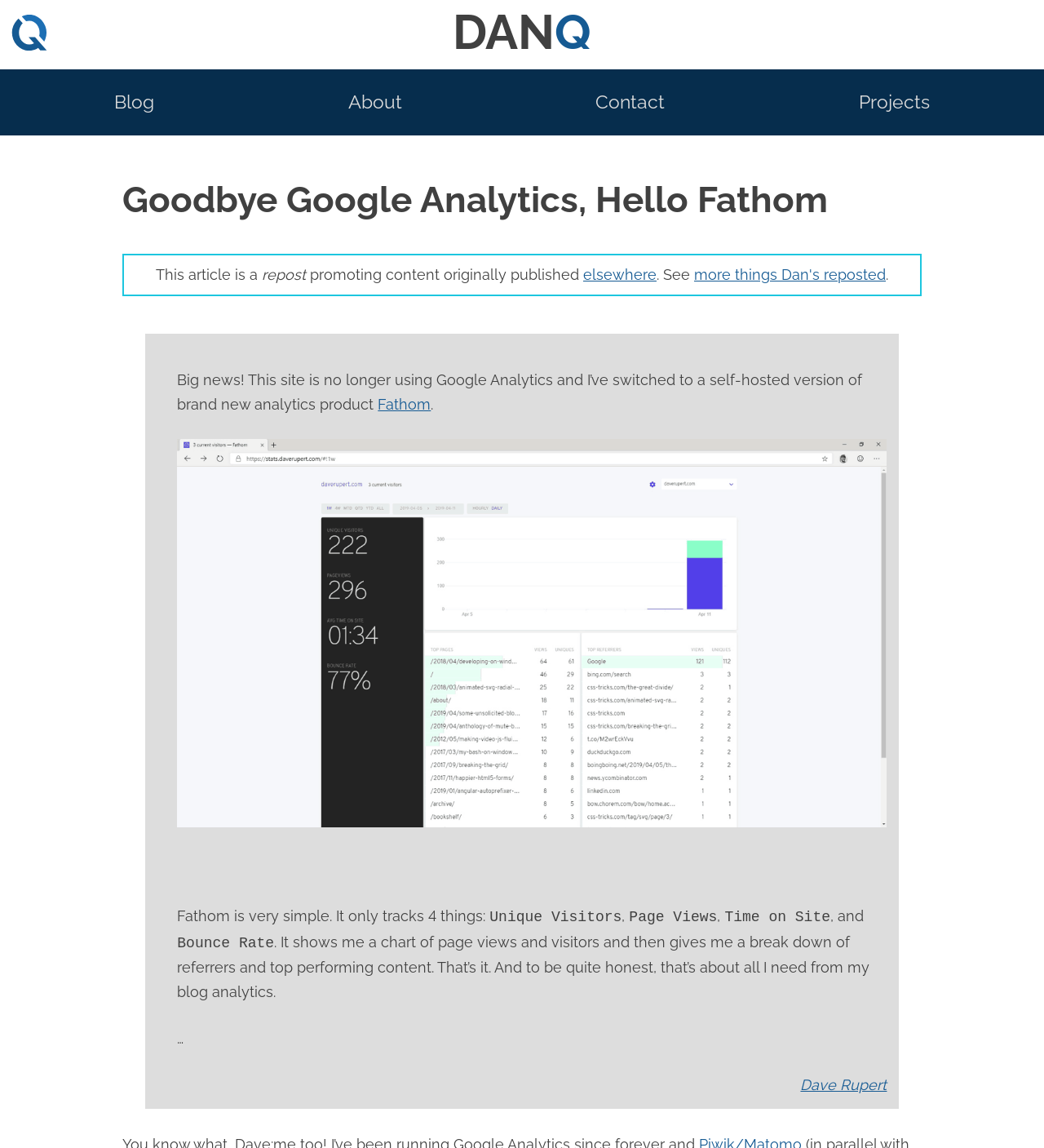Determine the coordinates of the bounding box for the clickable area needed to execute this instruction: "Visit the 'About' page".

[0.333, 0.073, 0.385, 0.105]